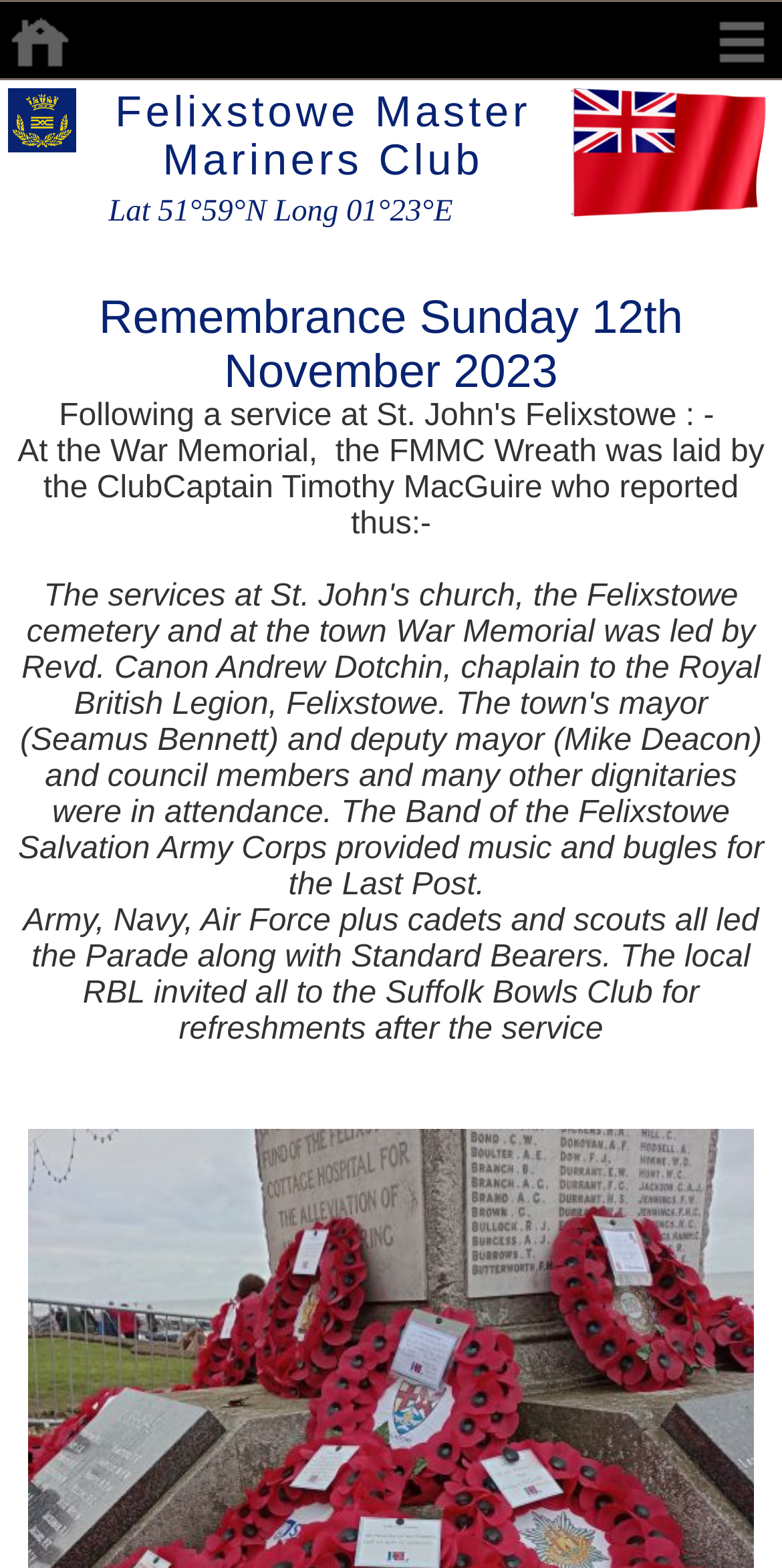Answer this question in one word or a short phrase: Where did the participants go after the service?

Suffolk Bowls Club